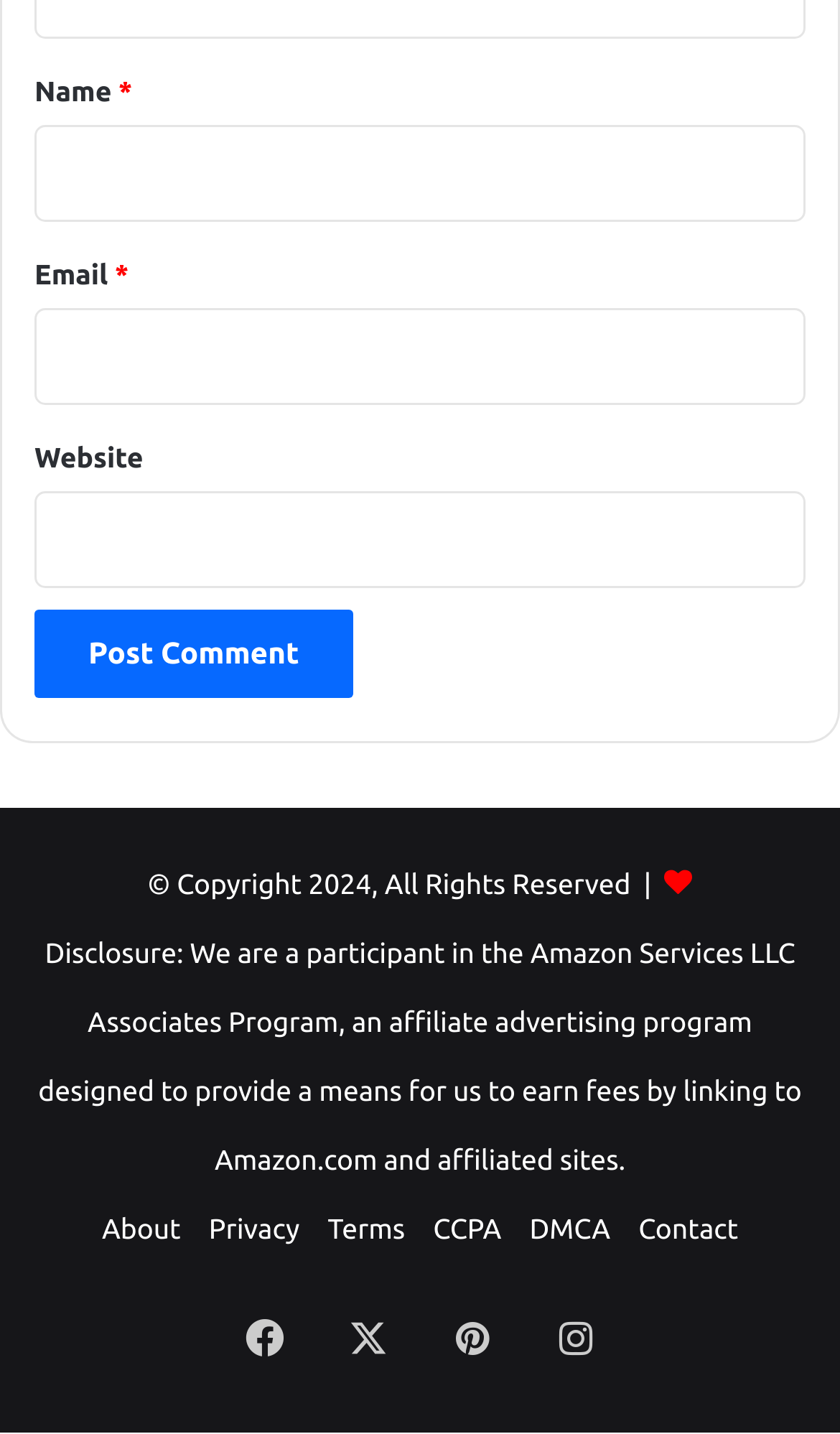Answer the question with a brief word or phrase:
What is the purpose of the button?

Post Comment